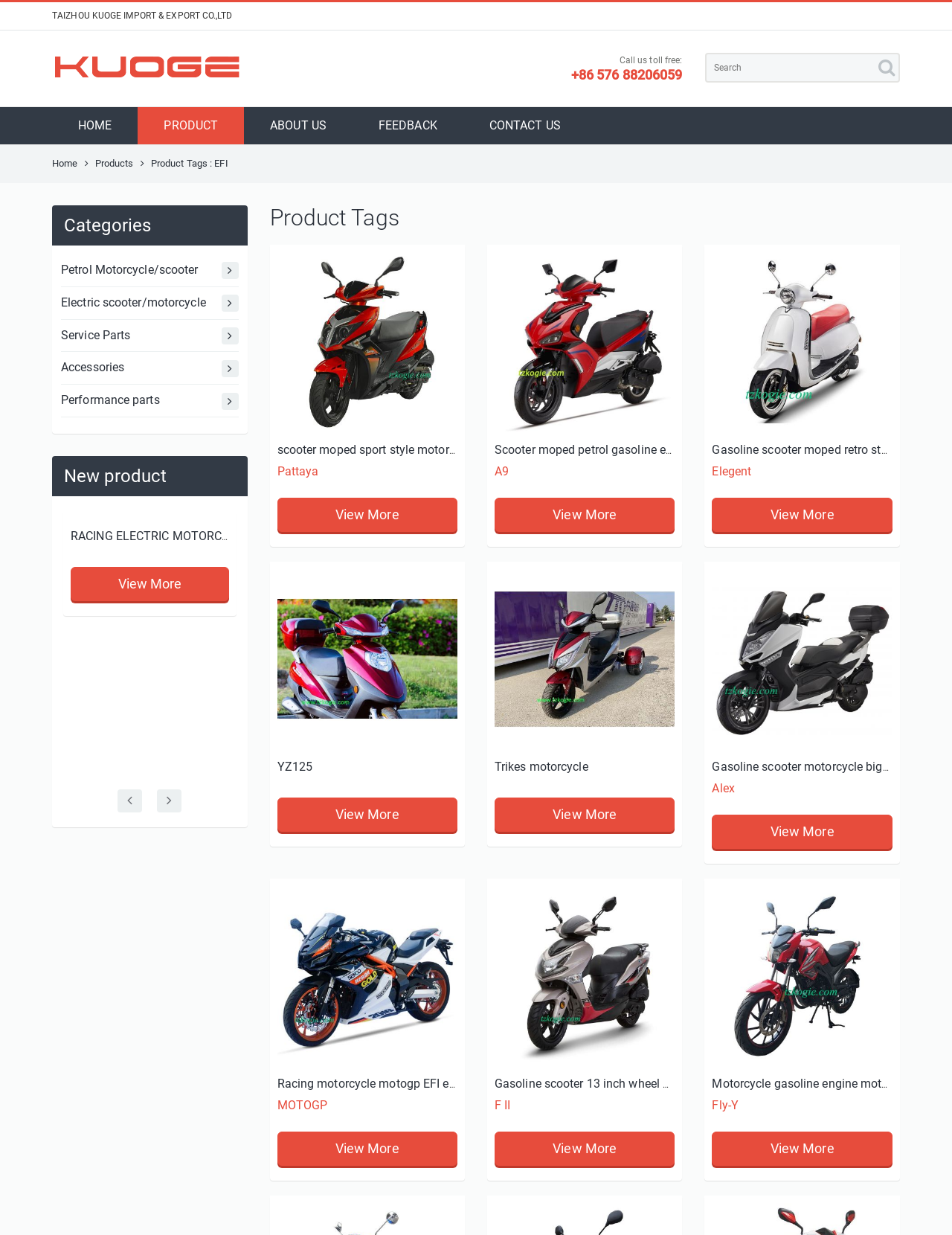Indicate the bounding box coordinates of the element that must be clicked to execute the instruction: "View products with EFI tag". The coordinates should be given as four float numbers between 0 and 1, i.e., [left, top, right, bottom].

[0.291, 0.204, 0.48, 0.35]